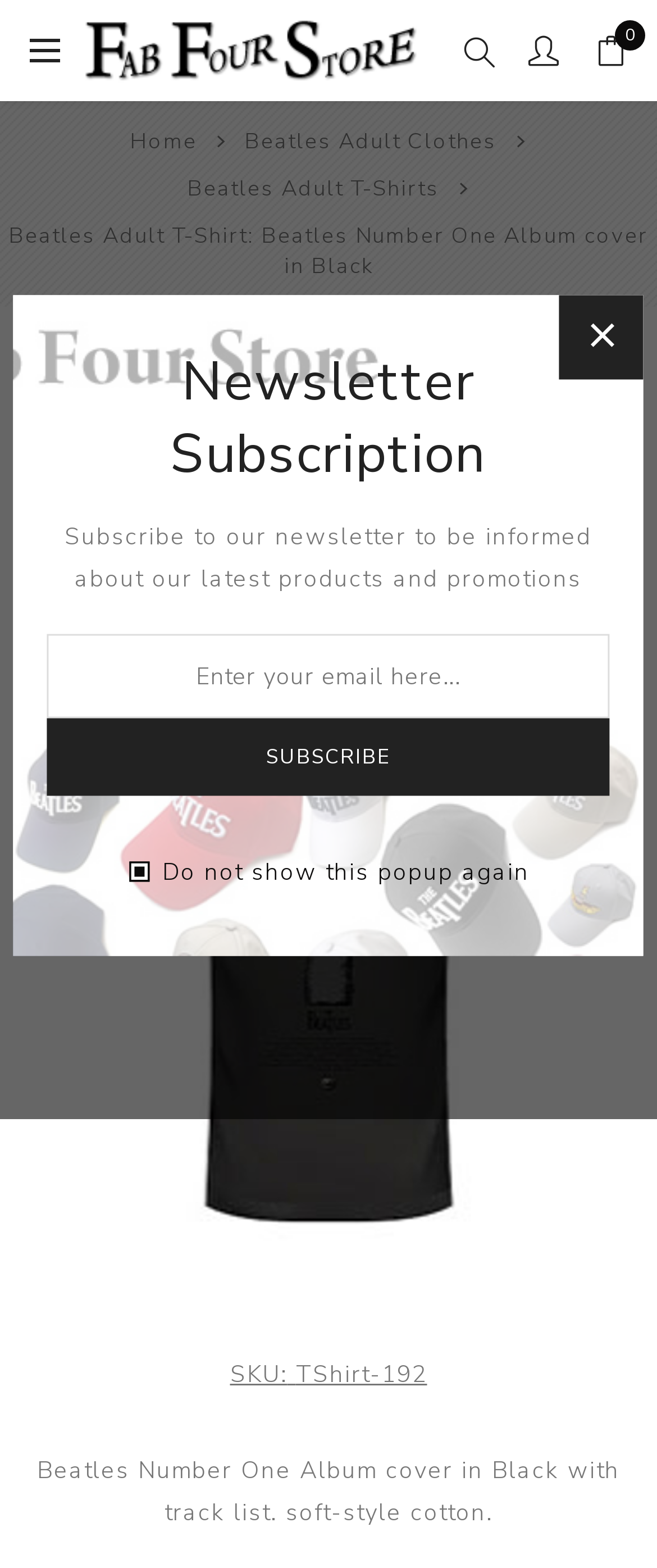Using the description "Beatles Adult T-Shirts", predict the bounding box of the relevant HTML element.

[0.272, 0.105, 0.682, 0.135]